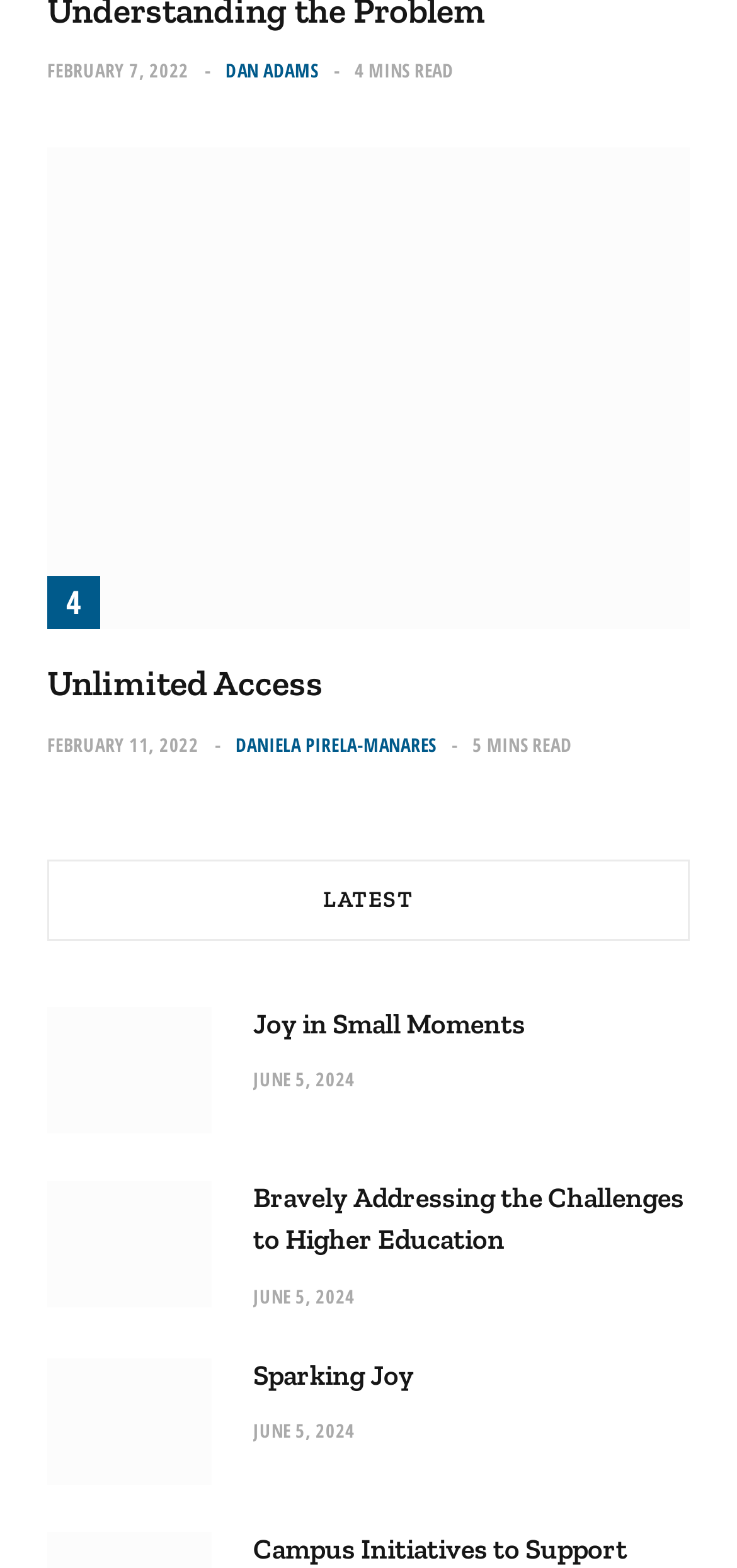Kindly determine the bounding box coordinates for the area that needs to be clicked to execute this instruction: "Read article about Joy in Small Moments".

[0.344, 0.642, 0.713, 0.664]